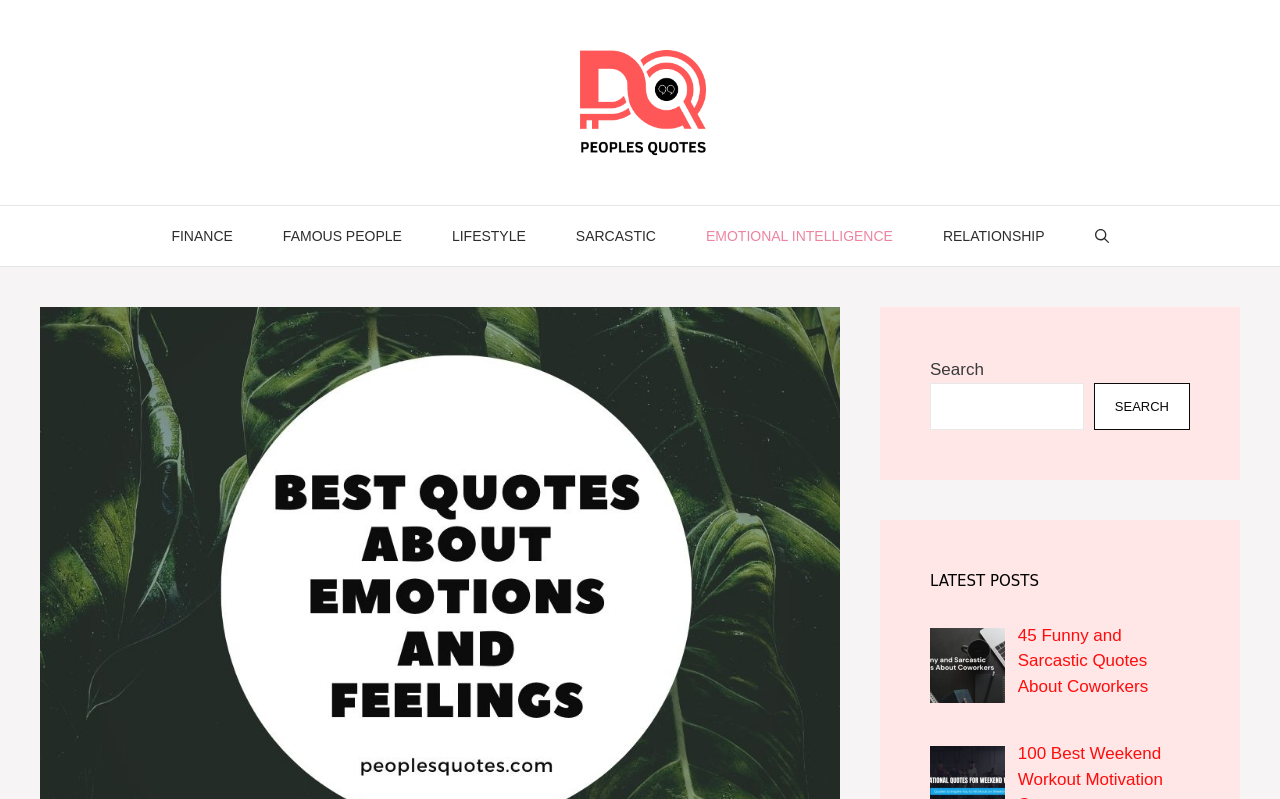Could you find the bounding box coordinates of the clickable area to complete this instruction: "browse FINANCE quotes"?

[0.114, 0.258, 0.201, 0.333]